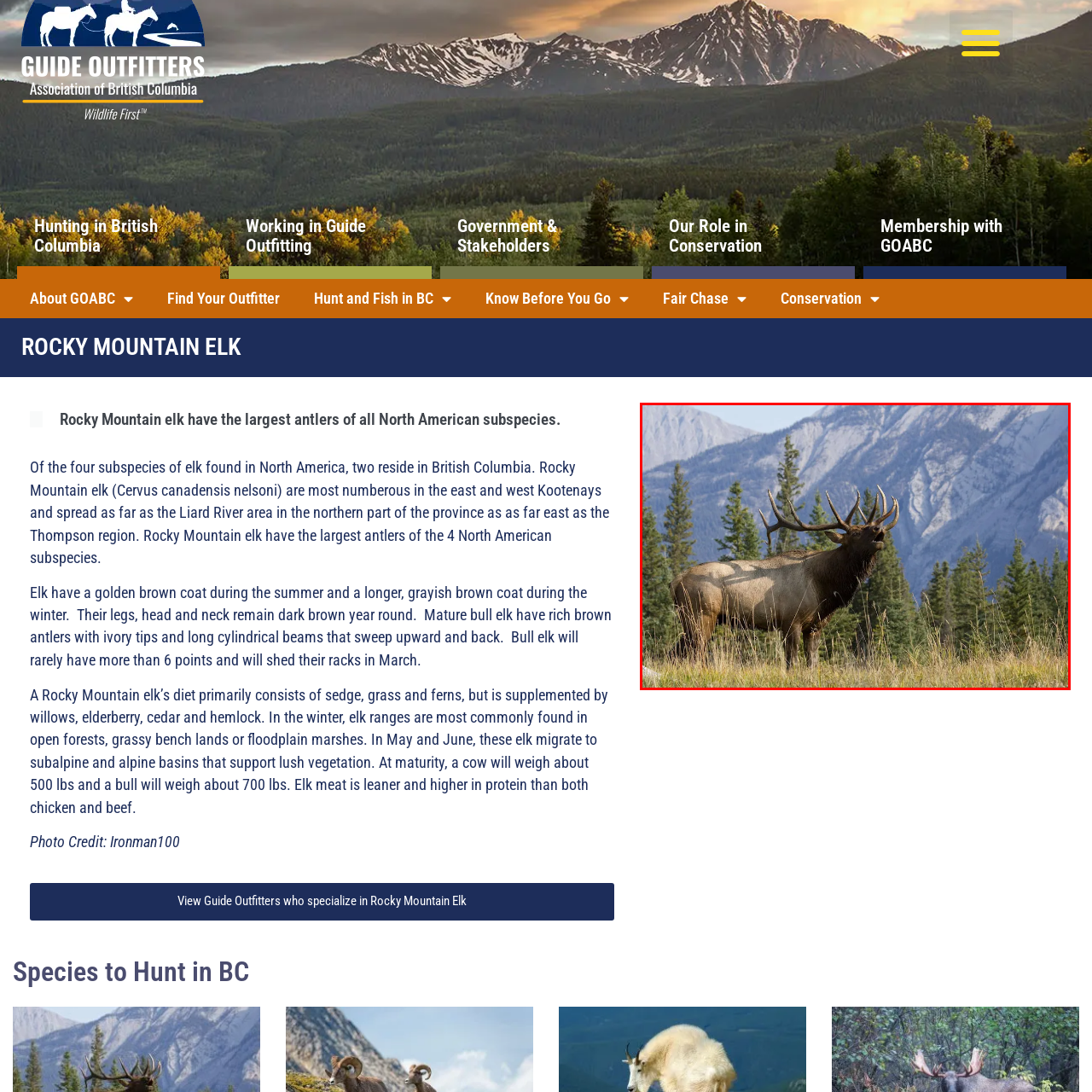View the element within the red boundary, What is the color of the elk's summer coat? 
Deliver your response in one word or phrase.

Golden brown